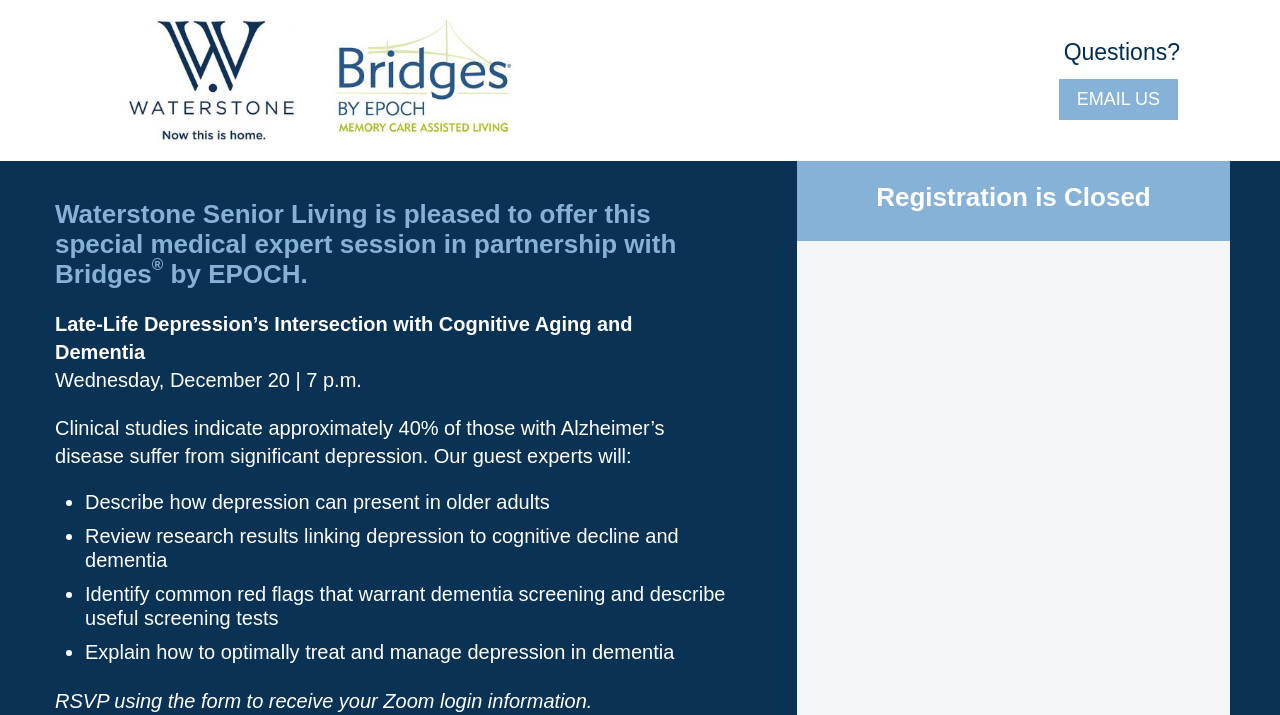Predict the bounding box of the UI element that fits this description: "EMAIL US".

[0.826, 0.107, 0.922, 0.17]